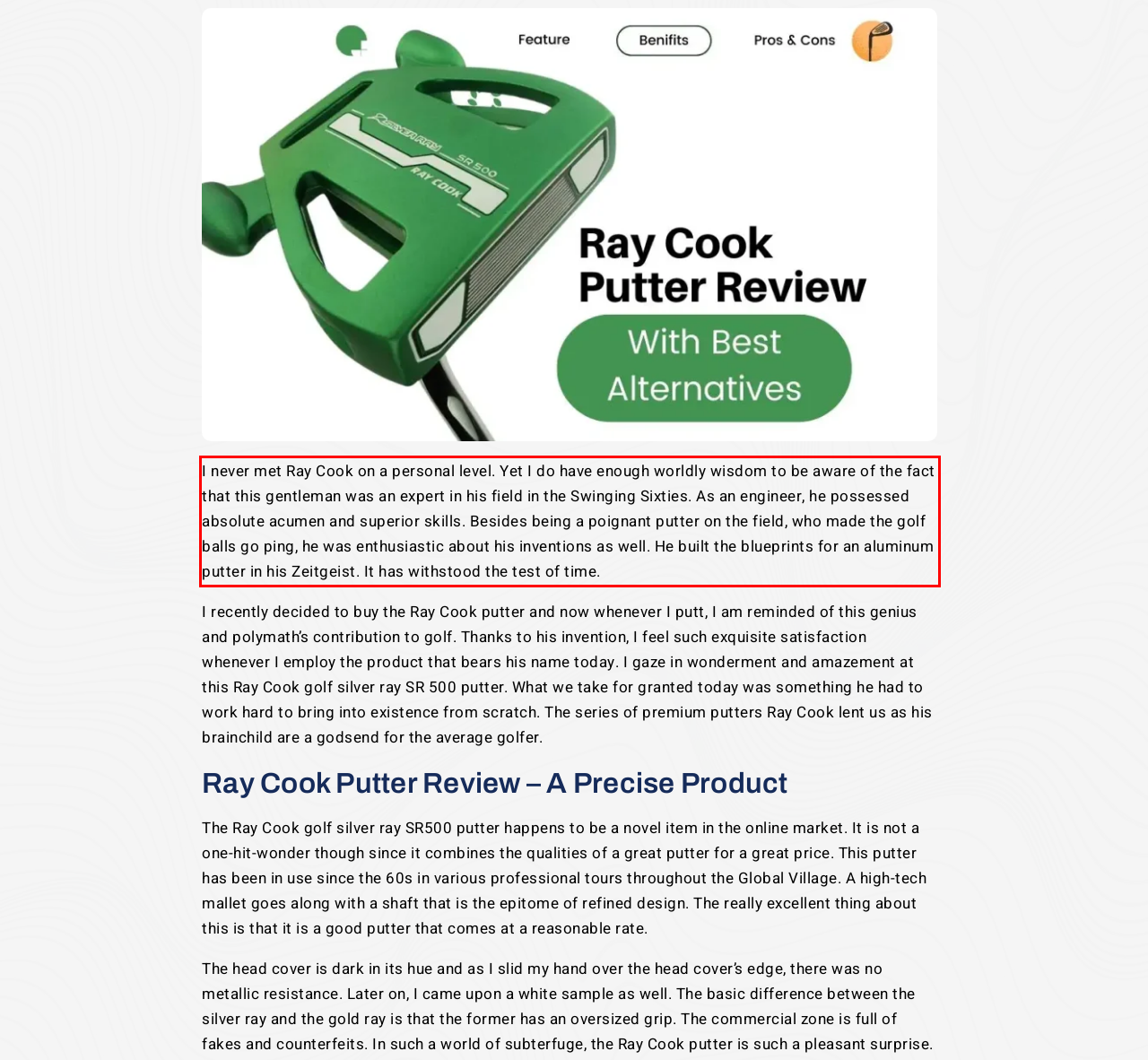Please look at the screenshot provided and find the red bounding box. Extract the text content contained within this bounding box.

I never met Ray Cook on a personal level. Yet I do have enough worldly wisdom to be aware of the fact that this gentleman was an expert in his field in the Swinging Sixties. As an engineer, he possessed absolute acumen and superior skills. Besides being a poignant putter on the field, who made the golf balls go ping, he was enthusiastic about his inventions as well. He built the blueprints for an aluminum putter in his Zeitgeist. It has withstood the test of time.